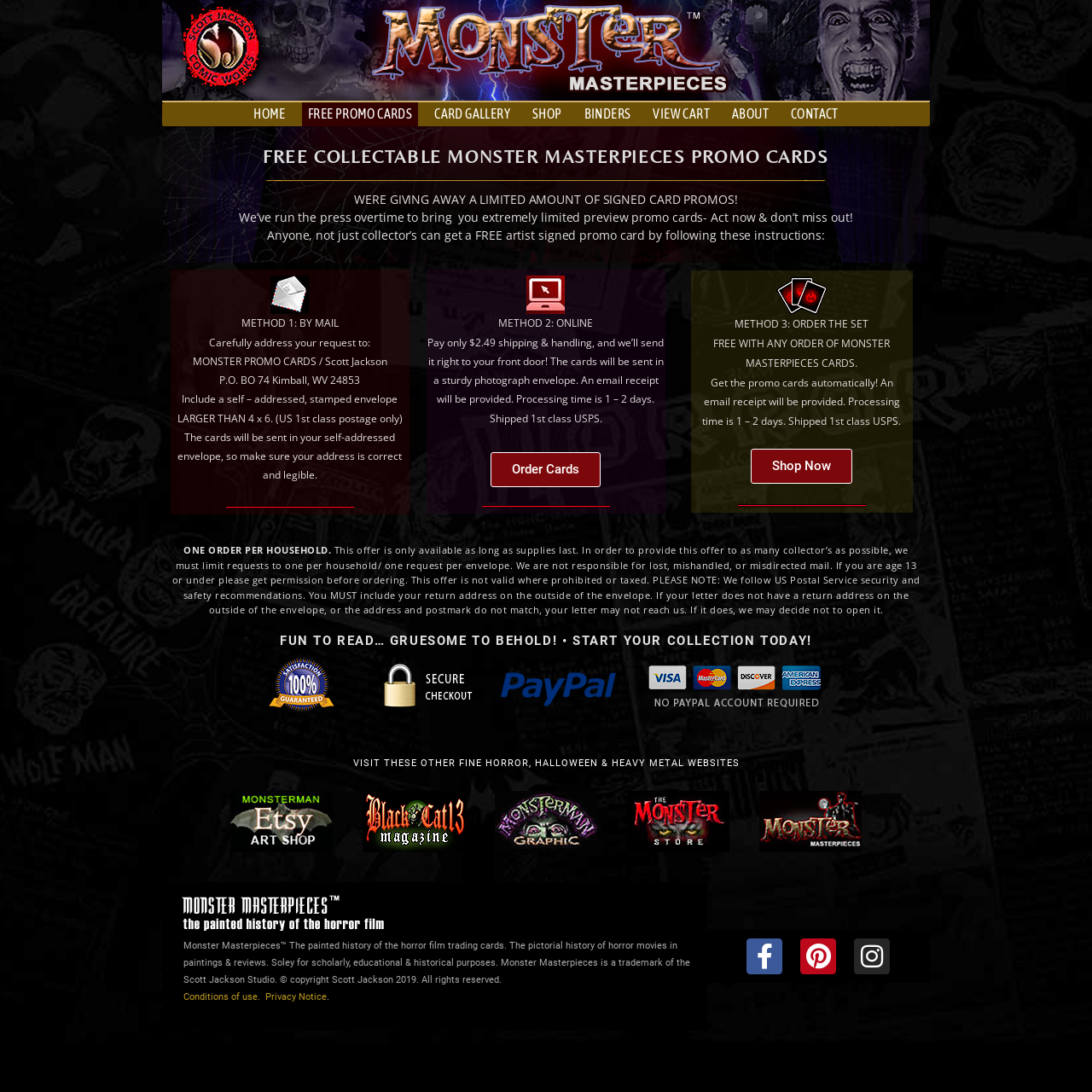Predict the bounding box coordinates of the area that should be clicked to accomplish the following instruction: "Click the 'Shop Now' link". The bounding box coordinates should consist of four float numbers between 0 and 1, i.e., [left, top, right, bottom].

[0.688, 0.411, 0.781, 0.443]